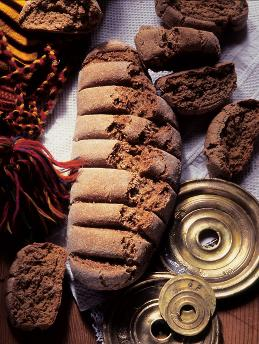What is the texture of the bread?
Look at the webpage screenshot and answer the question with a detailed explanation.

The caption describes the bread as having a hard texture, which is a characteristic of traditional Cretan paximadi.